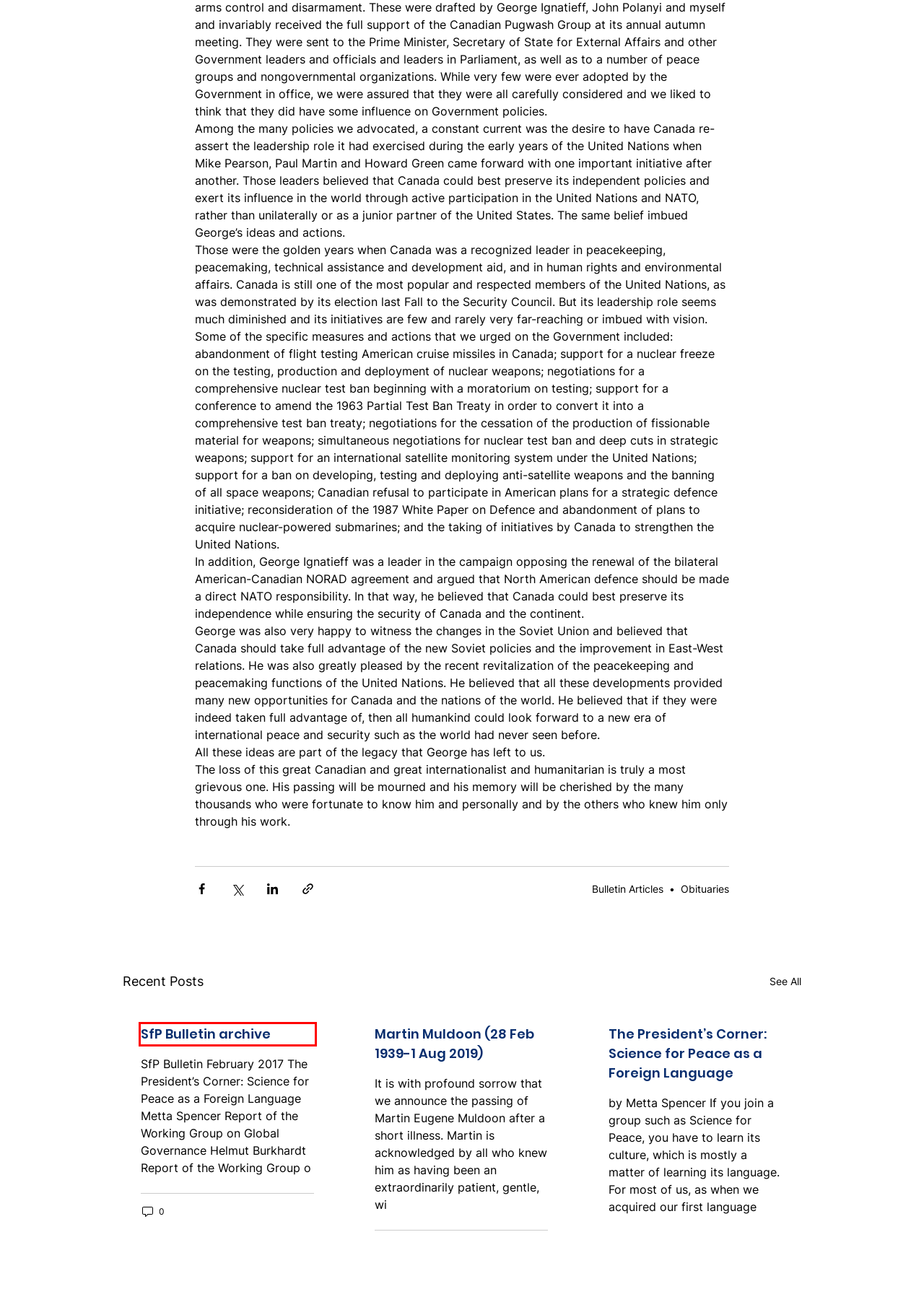You have a screenshot of a webpage with a red rectangle bounding box around a UI element. Choose the best description that matches the new page after clicking the element within the bounding box. The candidate descriptions are:
A. Nonviolence and Civil Society
B. Martin Muldoon (28 Feb 1939-1 Aug 2019)
C. NATO and Security Issues
D. Statements
E. Obituaries
F. The President’s Corner: Science for Peace as a Foreign Language
G. Meet our Experts – Science for Peace
H. SfP Bulletin archive

H